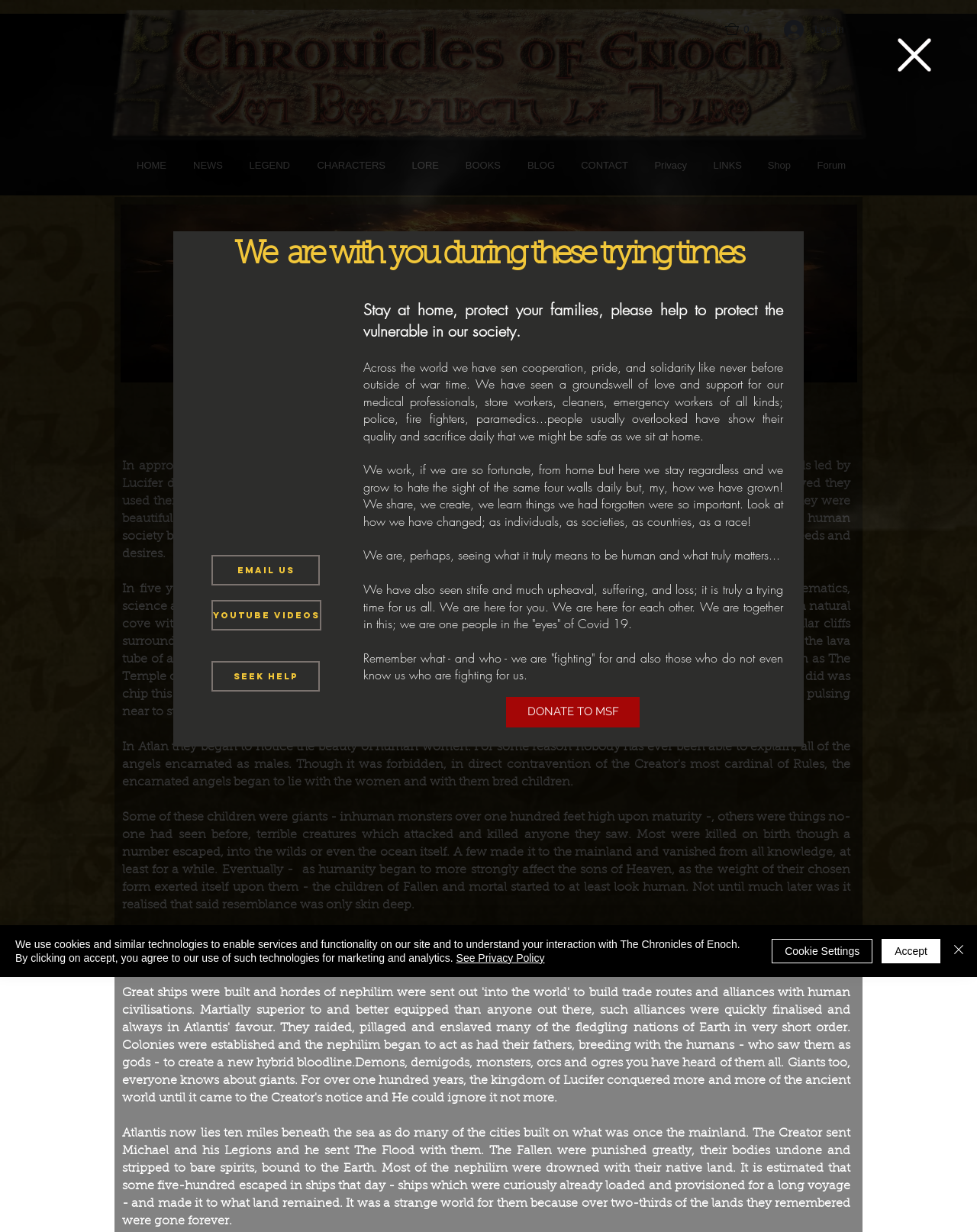Please determine the bounding box coordinates of the element's region to click for the following instruction: "Log In to the website".

[0.791, 0.012, 0.875, 0.036]